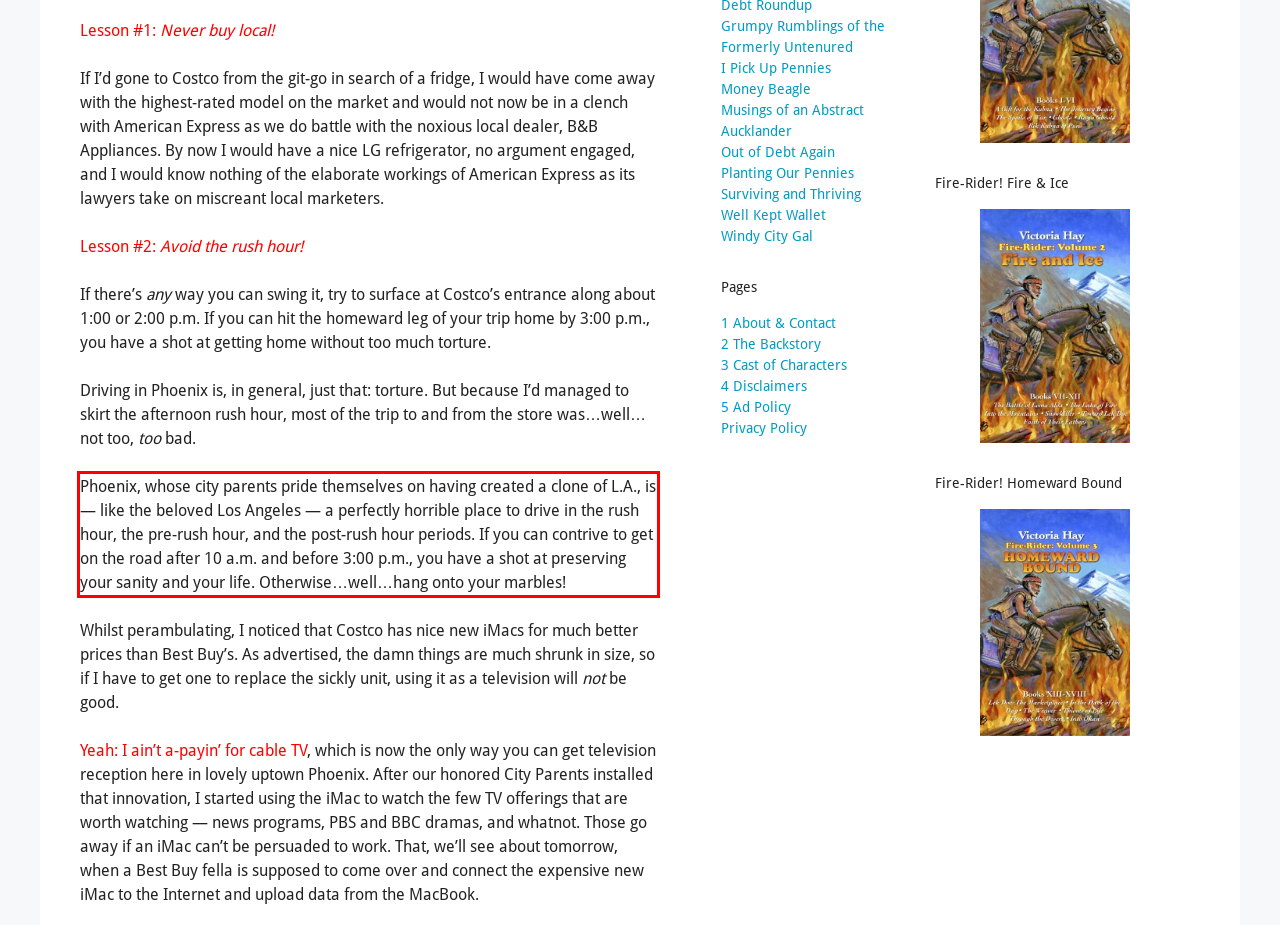Please perform OCR on the UI element surrounded by the red bounding box in the given webpage screenshot and extract its text content.

Phoenix, whose city parents pride themselves on having created a clone of L.A., is — like the beloved Los Angeles — a perfectly horrible place to drive in the rush hour, the pre-rush hour, and the post-rush hour periods. If you can contrive to get on the road after 10 a.m. and before 3:00 p.m., you have a shot at preserving your sanity and your life. Otherwise…well…hang onto your marbles!